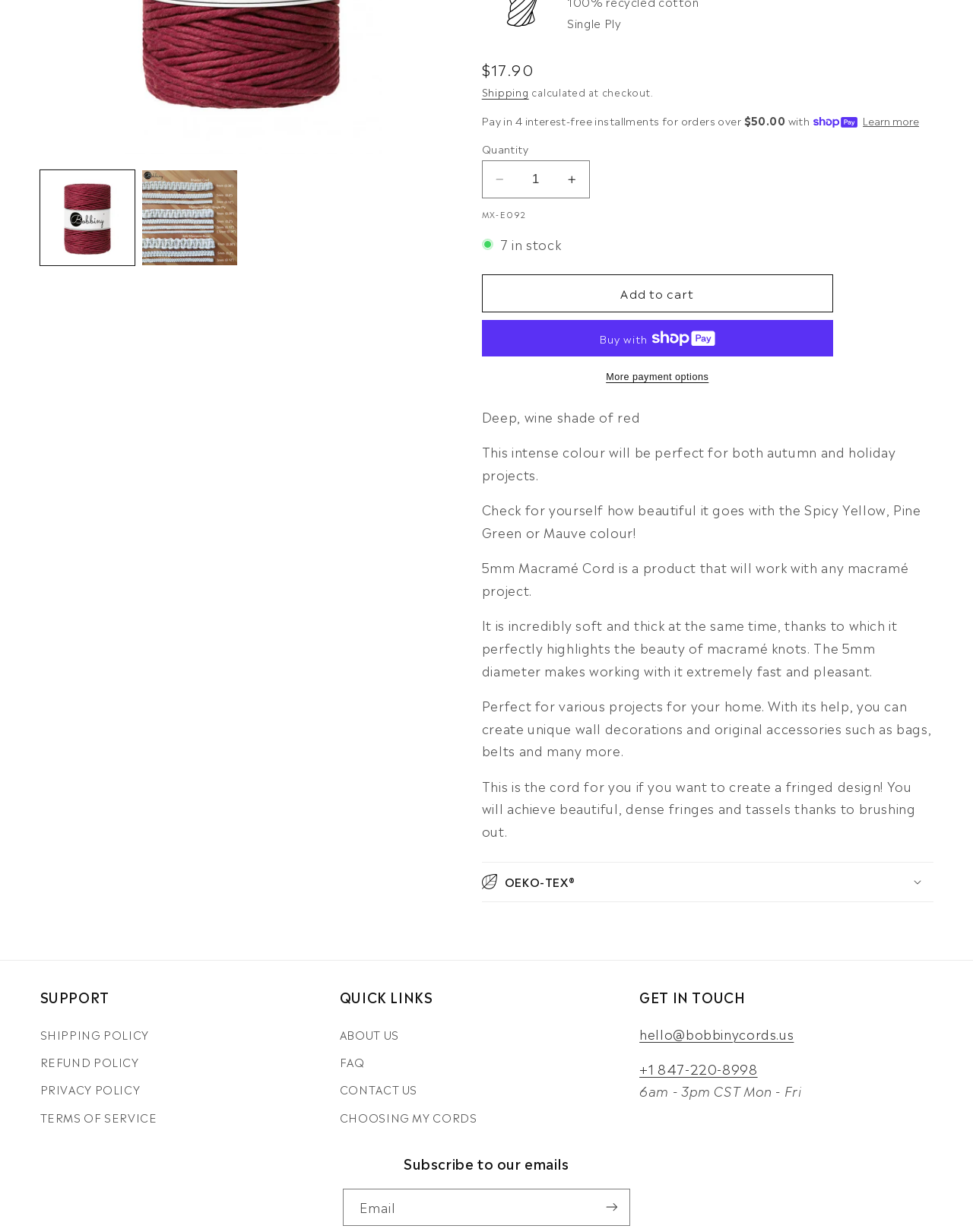Provide the bounding box coordinates of the HTML element this sentence describes: "FAQ".

[0.349, 0.85, 0.375, 0.873]